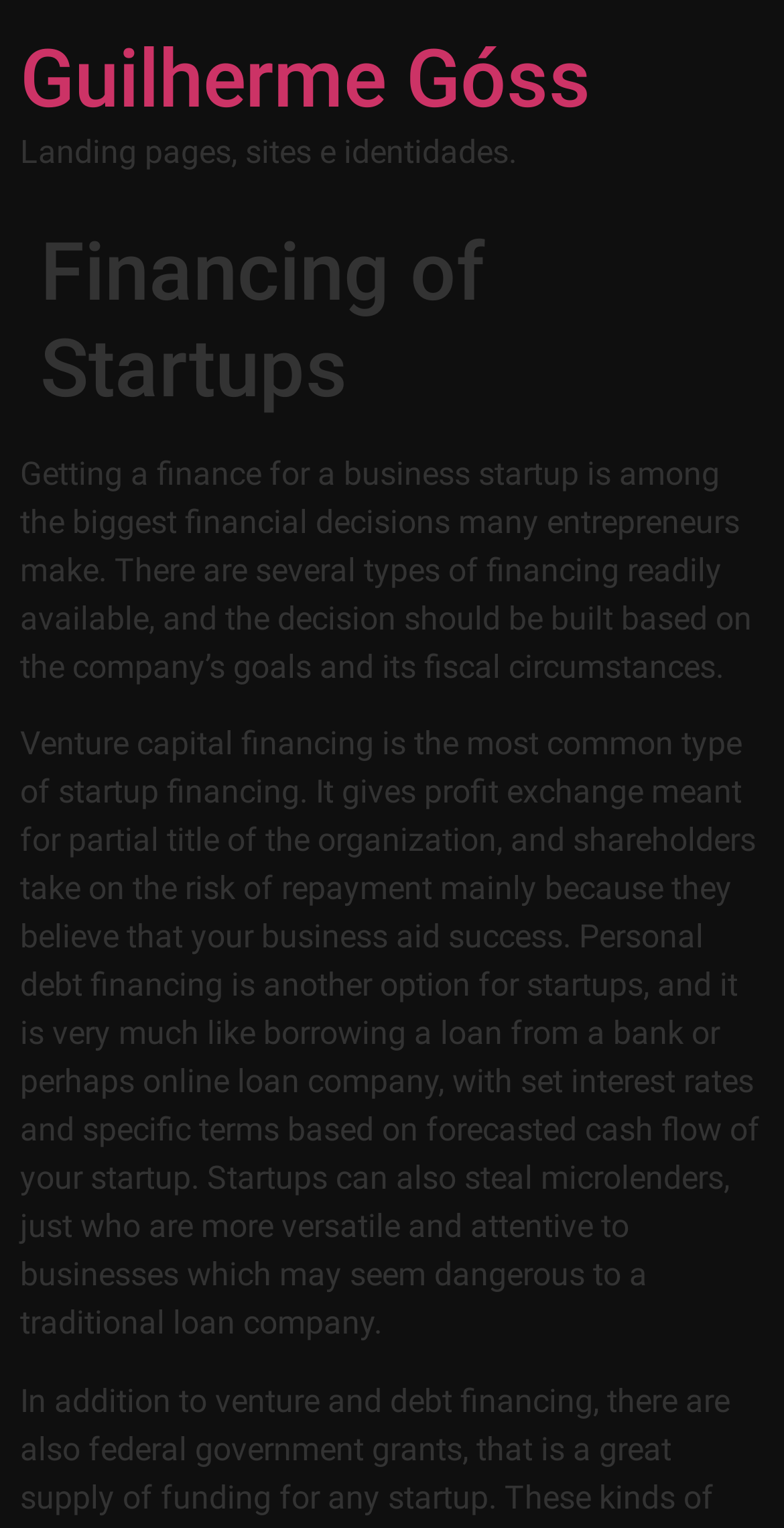Write a detailed summary of the webpage, including text, images, and layout.

The webpage is about financing options for startups, with a focus on venture capital and debt financing. At the top, there is a heading with the name "Guilherme Góss" which is also a clickable link. Below this, there is a brief description "Landing pages, sites e identidades." 

Further down, there is a main header "Financing of Startups" which spans almost the entire width of the page. Below this header, there is a block of text that explains the importance of financing decisions for entrepreneurs, highlighting the various types of financing available. 

The text continues, discussing venture capital financing, which involves exchanging equity for funding, and debt financing, which is similar to taking a loan from a bank. The text also mentions microlenders as an alternative option for startups that may be considered high-risk by traditional lenders.